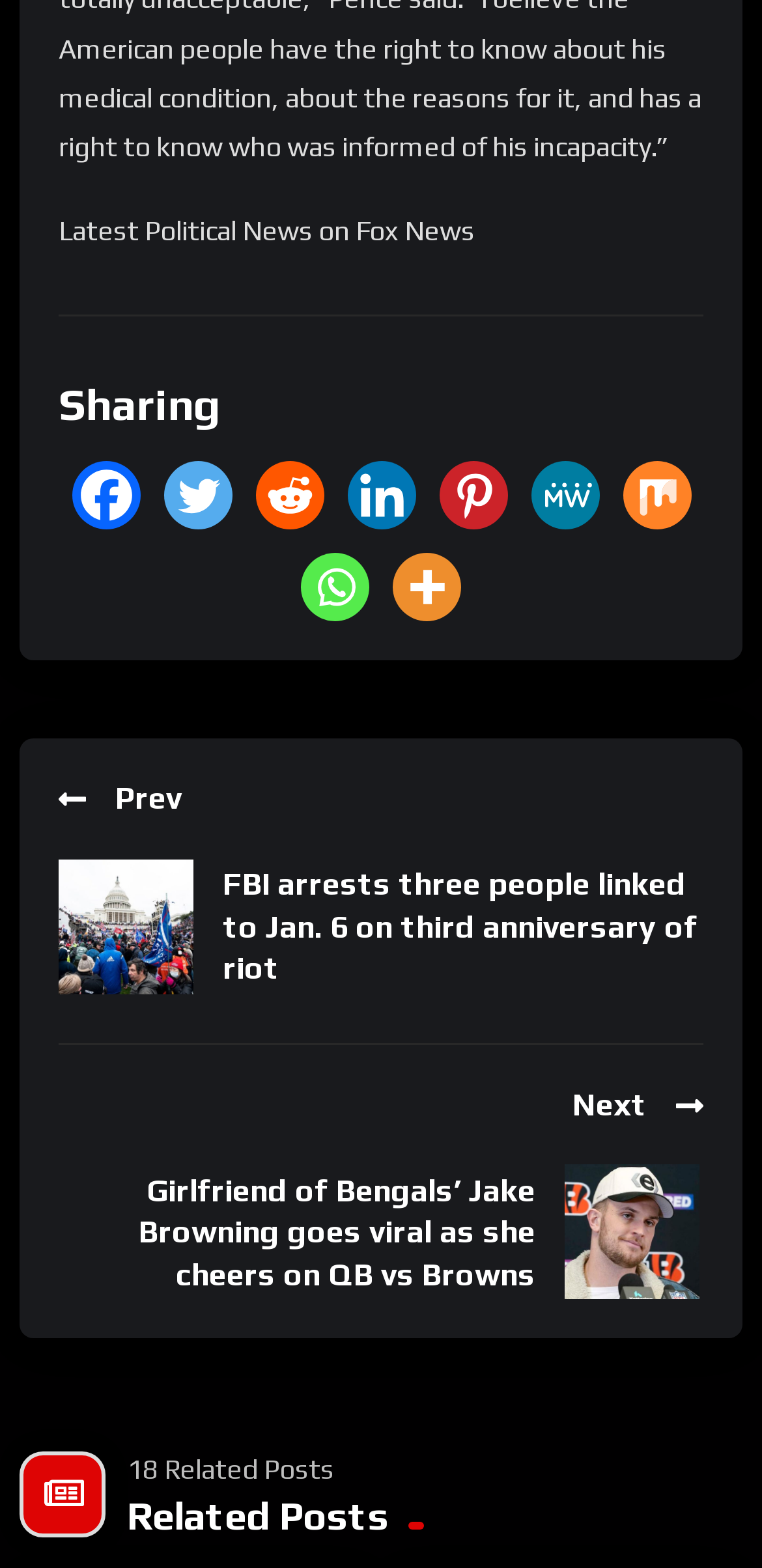Is there a 'Prev' button available? From the image, respond with a single word or brief phrase.

Yes